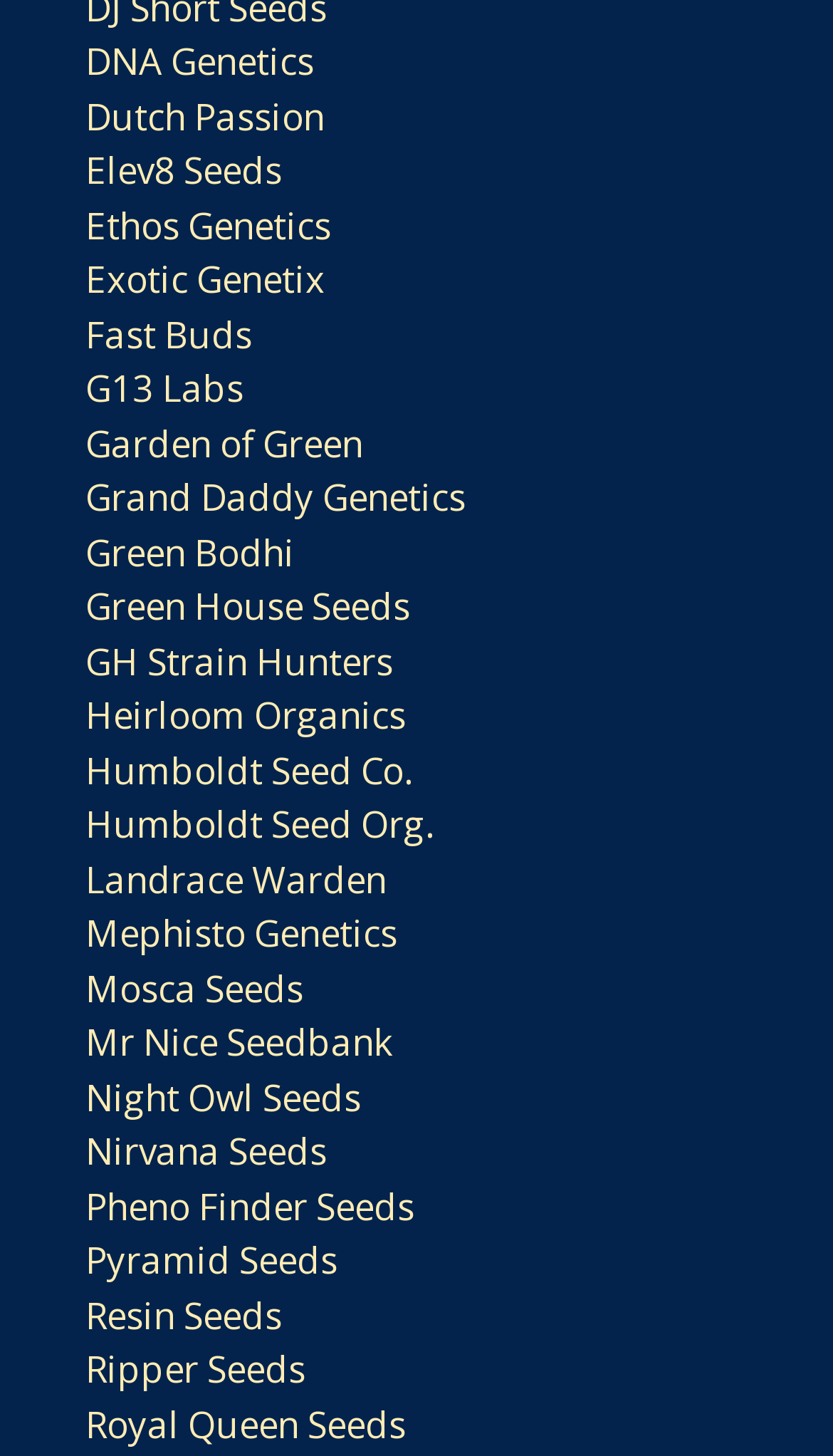Identify the bounding box coordinates of the element to click to follow this instruction: 'explore Nirvana Seeds'. Ensure the coordinates are four float values between 0 and 1, provided as [left, top, right, bottom].

[0.103, 0.774, 0.392, 0.808]